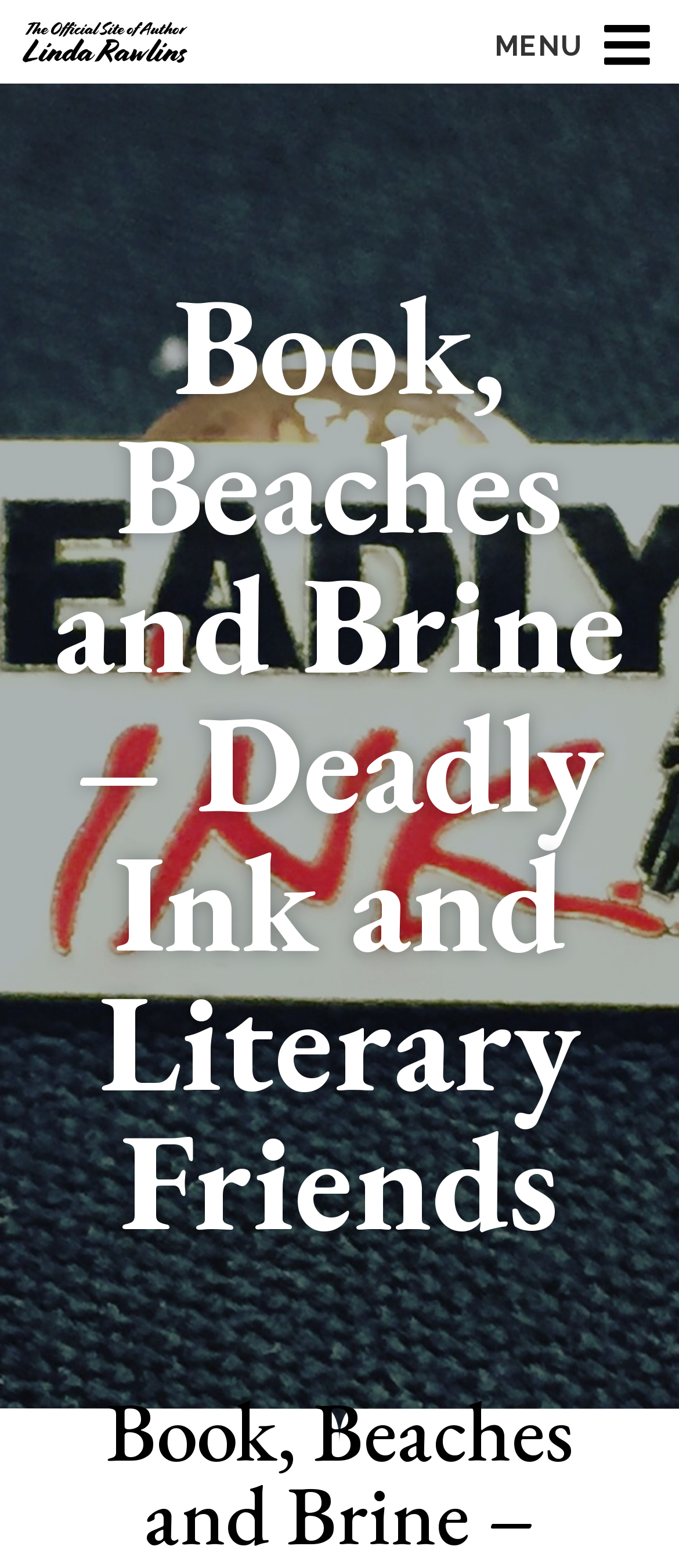Determine the bounding box coordinates of the UI element described by: "MENU".

[0.728, 0.019, 0.859, 0.04]